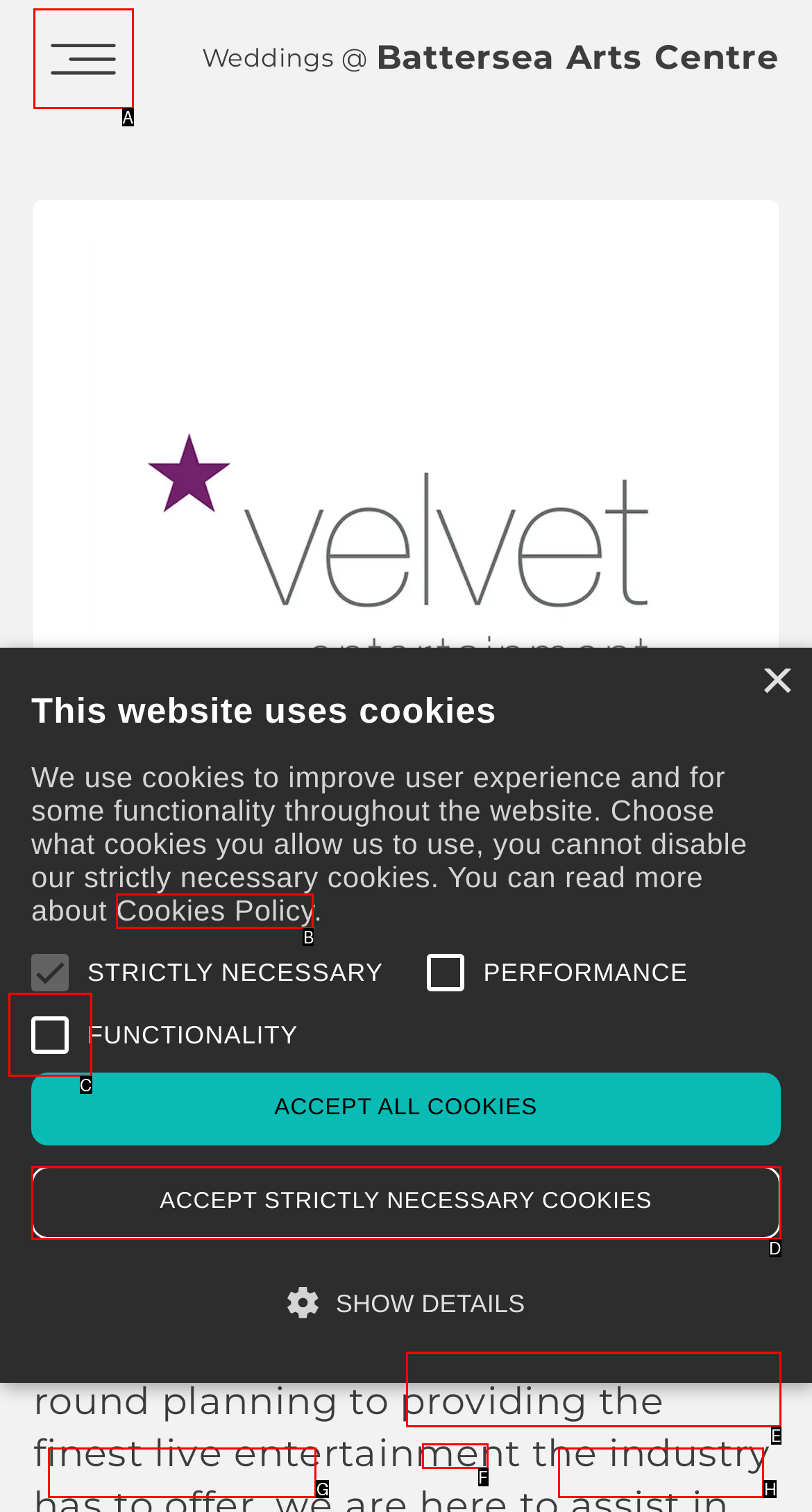Point out the option that needs to be clicked to fulfill the following instruction: Read about cookies policy
Answer with the letter of the appropriate choice from the listed options.

B